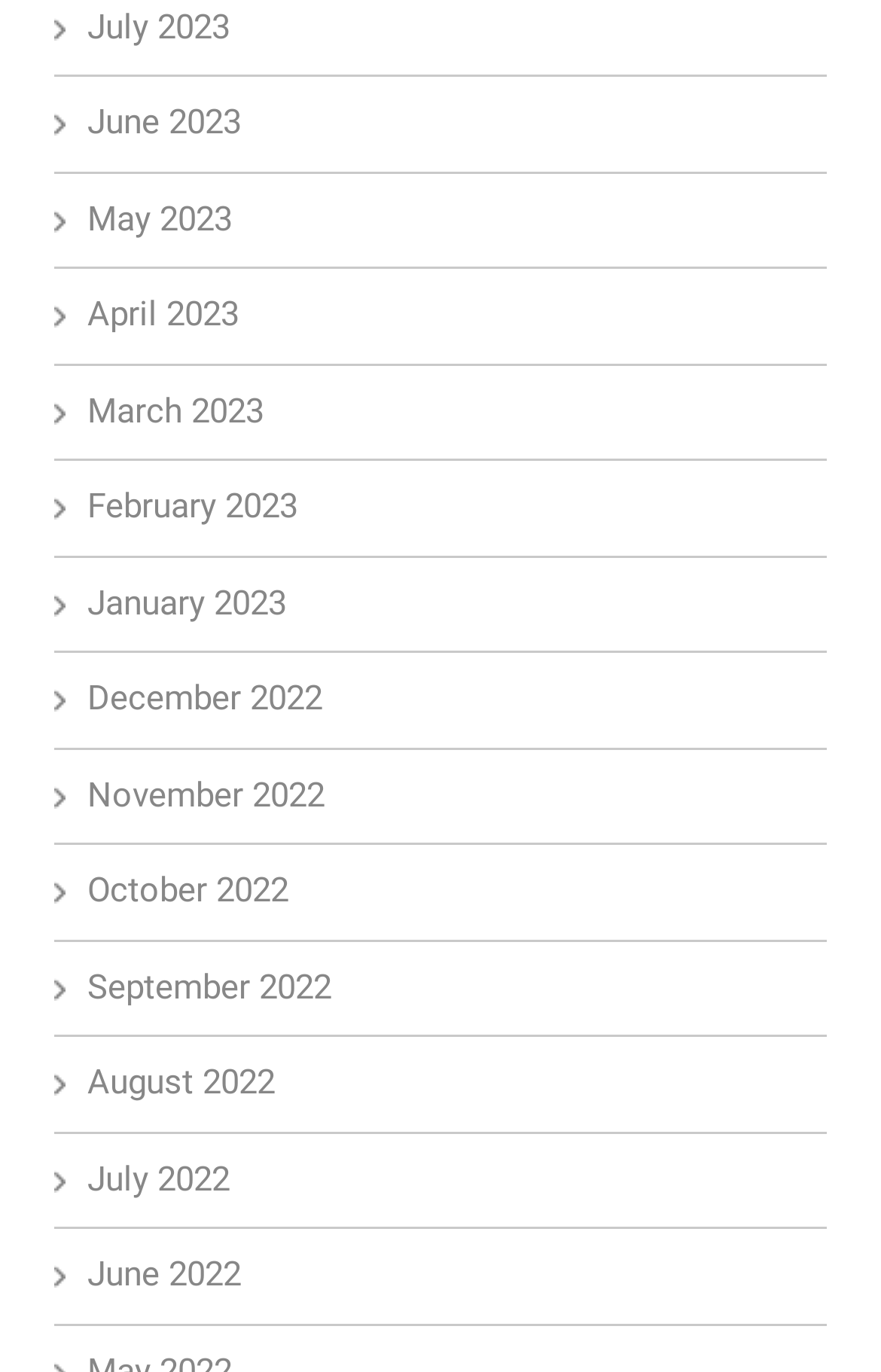Please locate the bounding box coordinates of the element that should be clicked to achieve the given instruction: "access April 2023".

[0.099, 0.214, 0.271, 0.244]